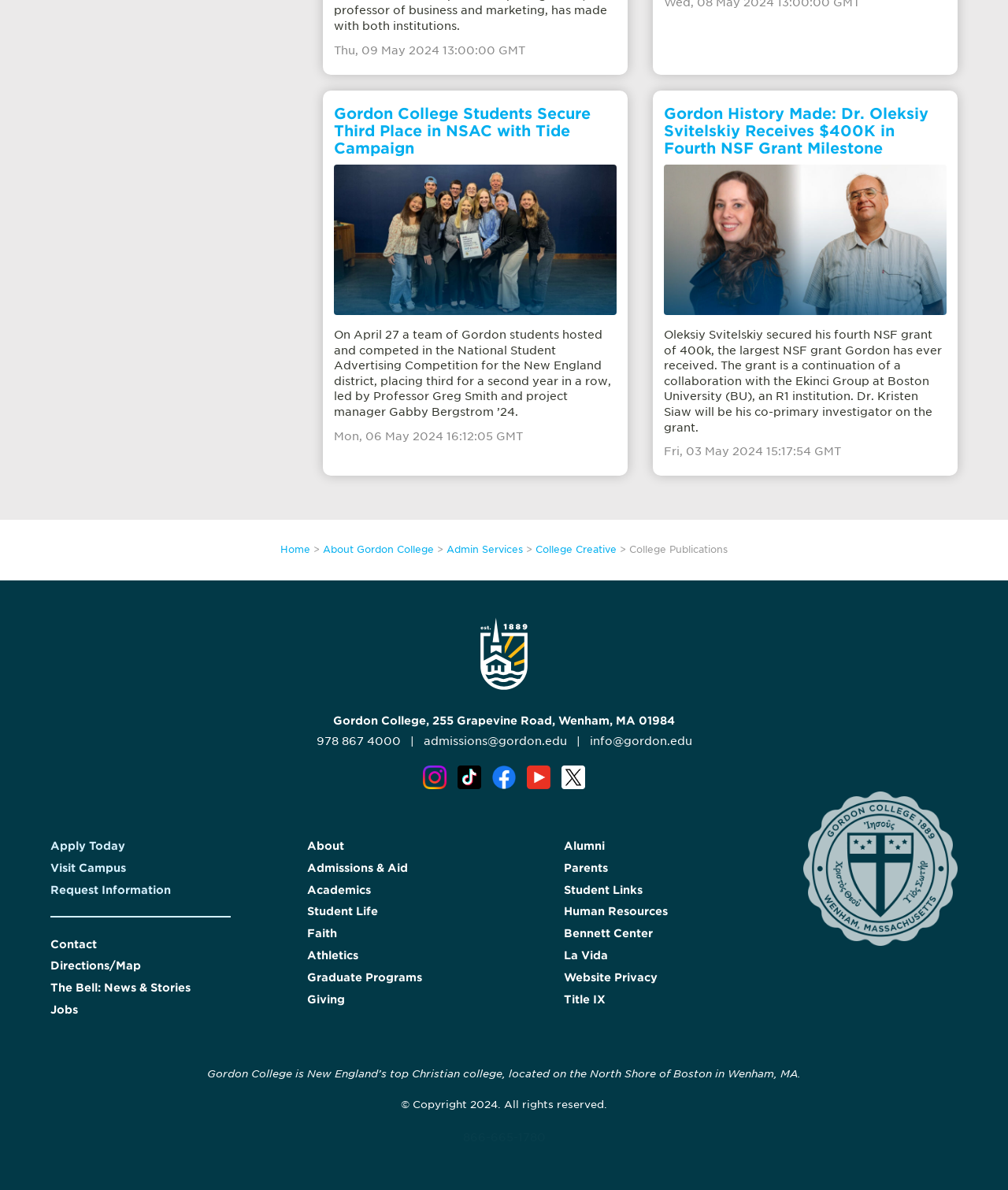Predict the bounding box of the UI element based on the description: "Athletics". The coordinates should be four float numbers between 0 and 1, formatted as [left, top, right, bottom].

[0.365, 0.797, 0.416, 0.808]